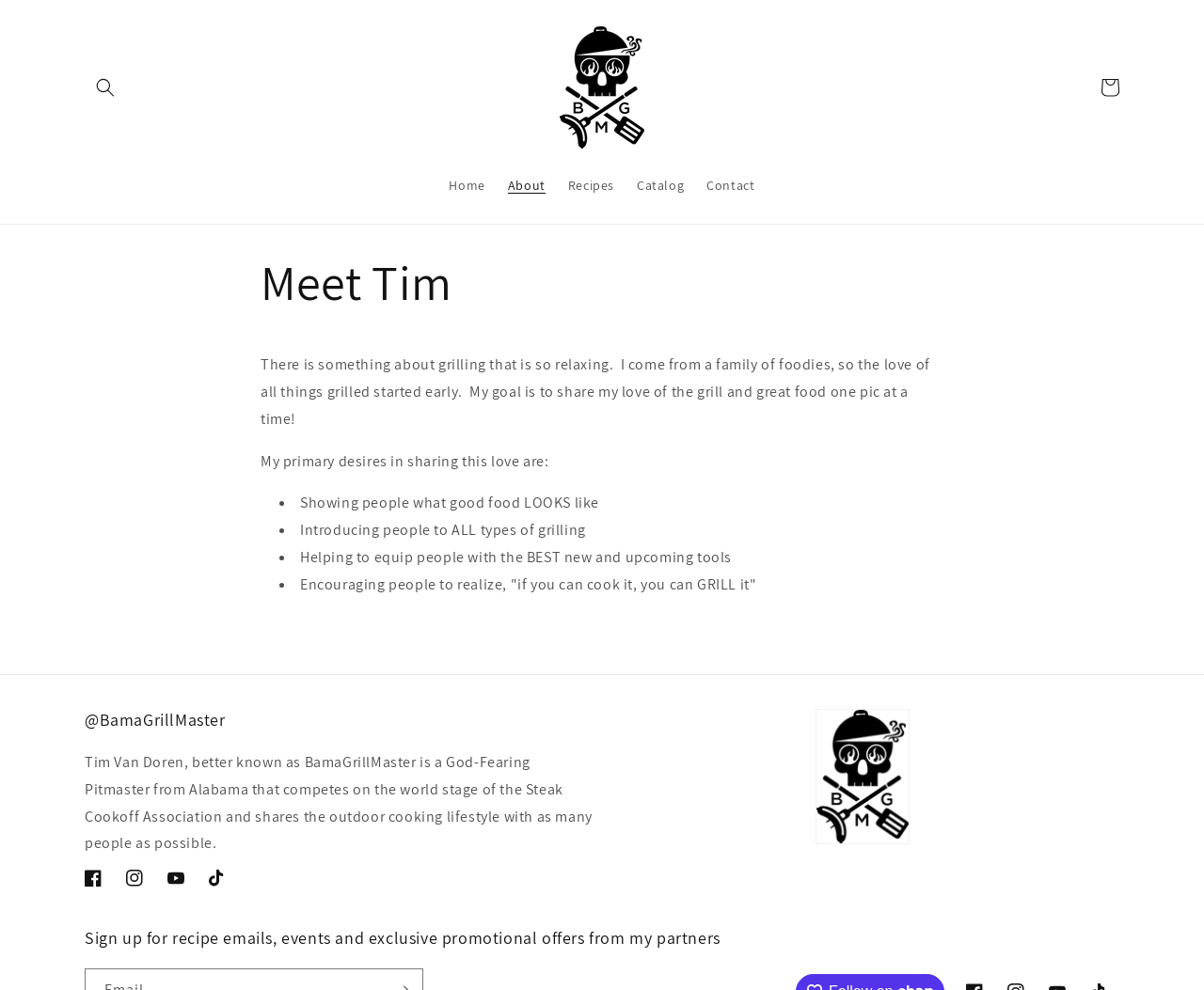Write an exhaustive caption that covers the webpage's main aspects.

This webpage is about BamaGrillMaster, a grilling enthusiast who shares his love for grilling and great food. At the top left, there is a search button and a details section. On the top right, there is a logo of BamaGrillMaster, which is an image, accompanied by a link to the homepage. Below the logo, there are navigation links to different sections of the website, including Home, About, Recipes, Catalog, and Contact.

The main content of the webpage is divided into sections. The first section has a heading "Meet Tim" and a brief introduction to the author, who comes from a family of foodies and wants to share his love for grilling. Below the introduction, there is a list of the author's primary desires in sharing his love for grilling, including showing people what good food looks like, introducing people to all types of grilling, helping to equip people with the best new and upcoming tools, and encouraging people to realize that if they can cook it, they can grill it.

Further down, there is a section with a heading "@BamaGrillMaster" and a brief bio of Tim Van Doren, also known as BamaGrillMaster, who is a pitmaster from Alabama. Below the bio, there are links to his social media profiles, including Facebook, Instagram, YouTube, and TikTok.

At the very bottom of the webpage, there is a call-to-action section with a heading "Sign up for recipe emails, events and exclusive promotional offers from my partners".